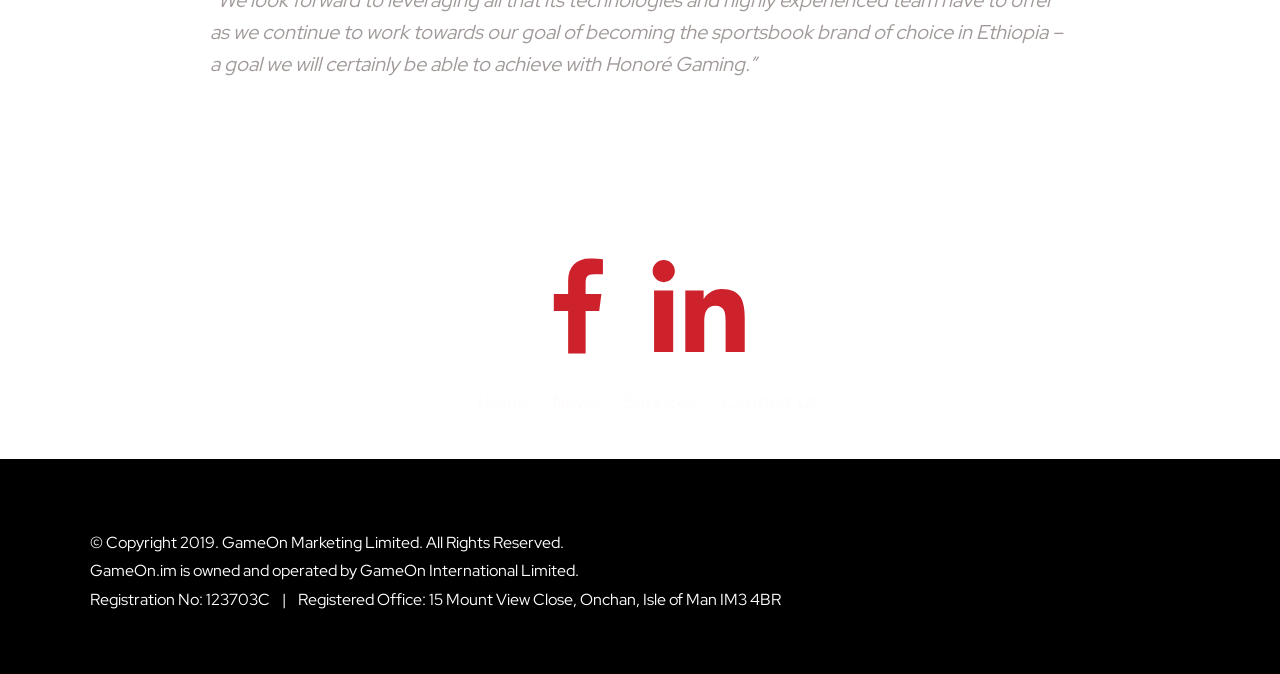Please answer the following question as detailed as possible based on the image: 
What is the location of the registered office?

I found the address of the registered office in the text at the bottom of the webpage, which mentions '15 Mount View Close, Onchan, Isle of Man IM3 4BR'. The location is the Isle of Man.